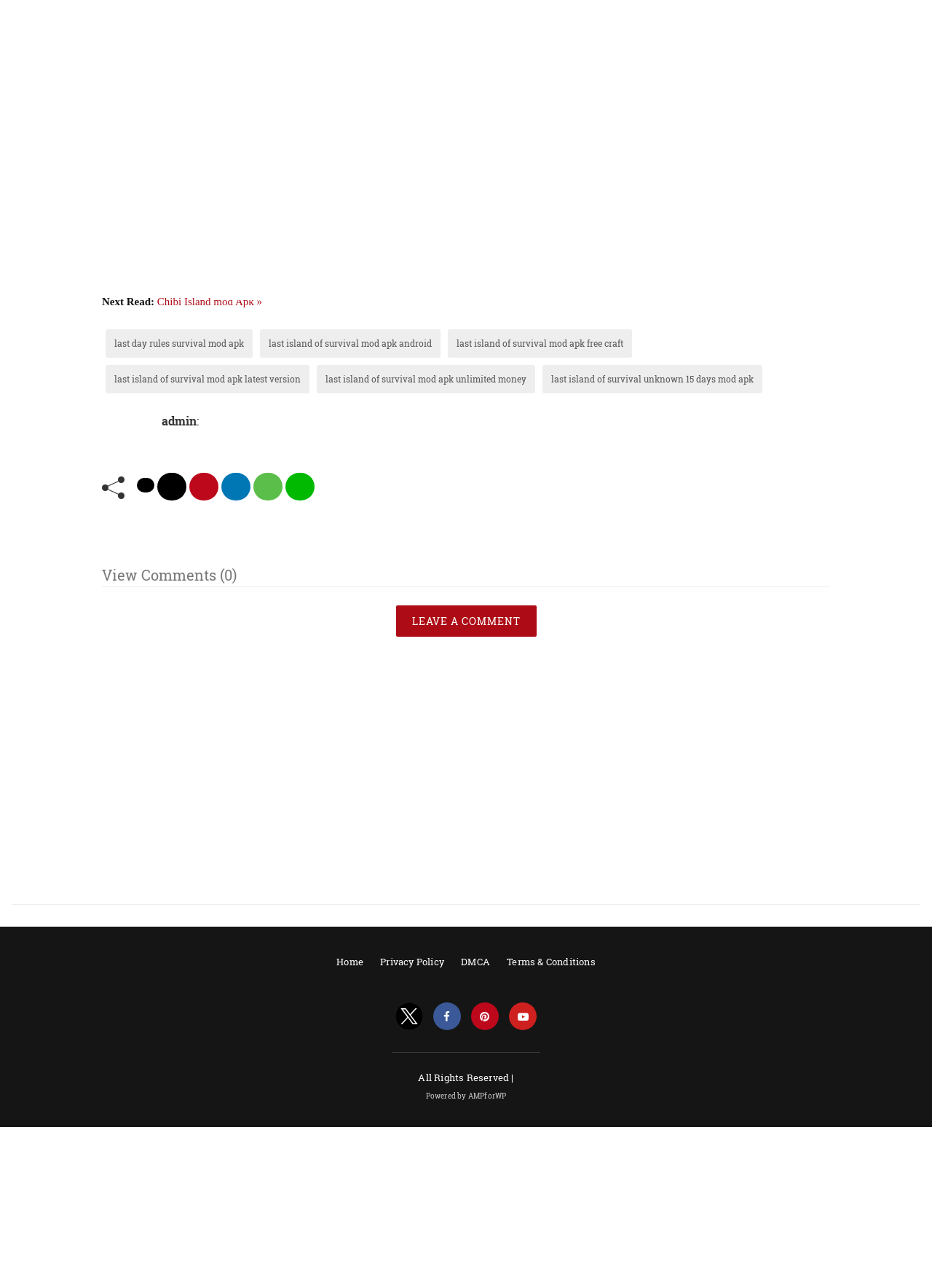Find the bounding box coordinates of the area that needs to be clicked in order to achieve the following instruction: "View Comments". The coordinates should be specified as four float numbers between 0 and 1, i.e., [left, top, right, bottom].

[0.109, 0.438, 0.891, 0.456]